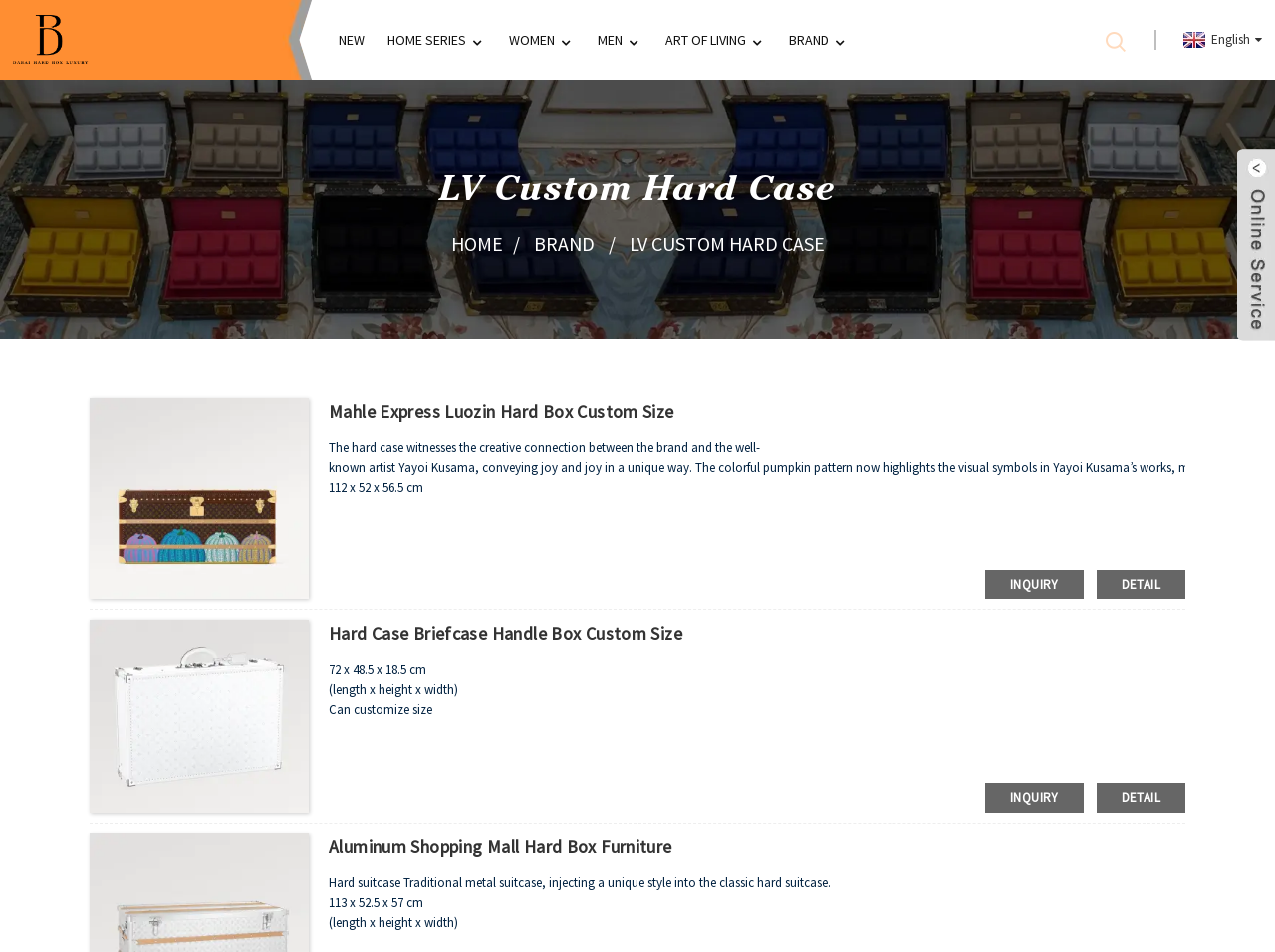Please locate the bounding box coordinates of the element that needs to be clicked to achieve the following instruction: "View the 'Mahle Express Luozin hard box custom size' product". The coordinates should be four float numbers between 0 and 1, i.e., [left, top, right, bottom].

[0.07, 0.418, 0.242, 0.629]